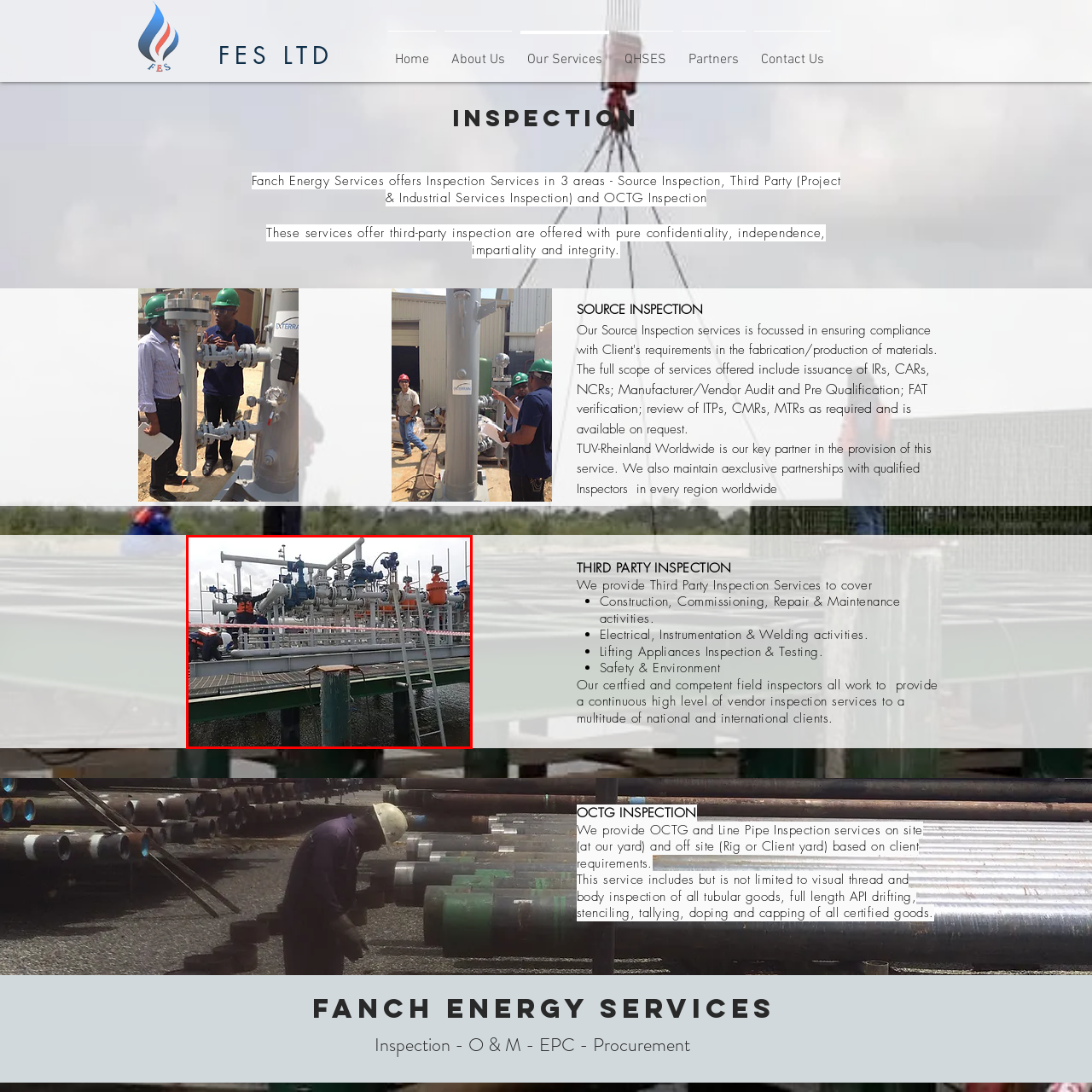Observe the image confined by the red frame and answer the question with a single word or phrase:
What is the color of the valves?

Blue and orange